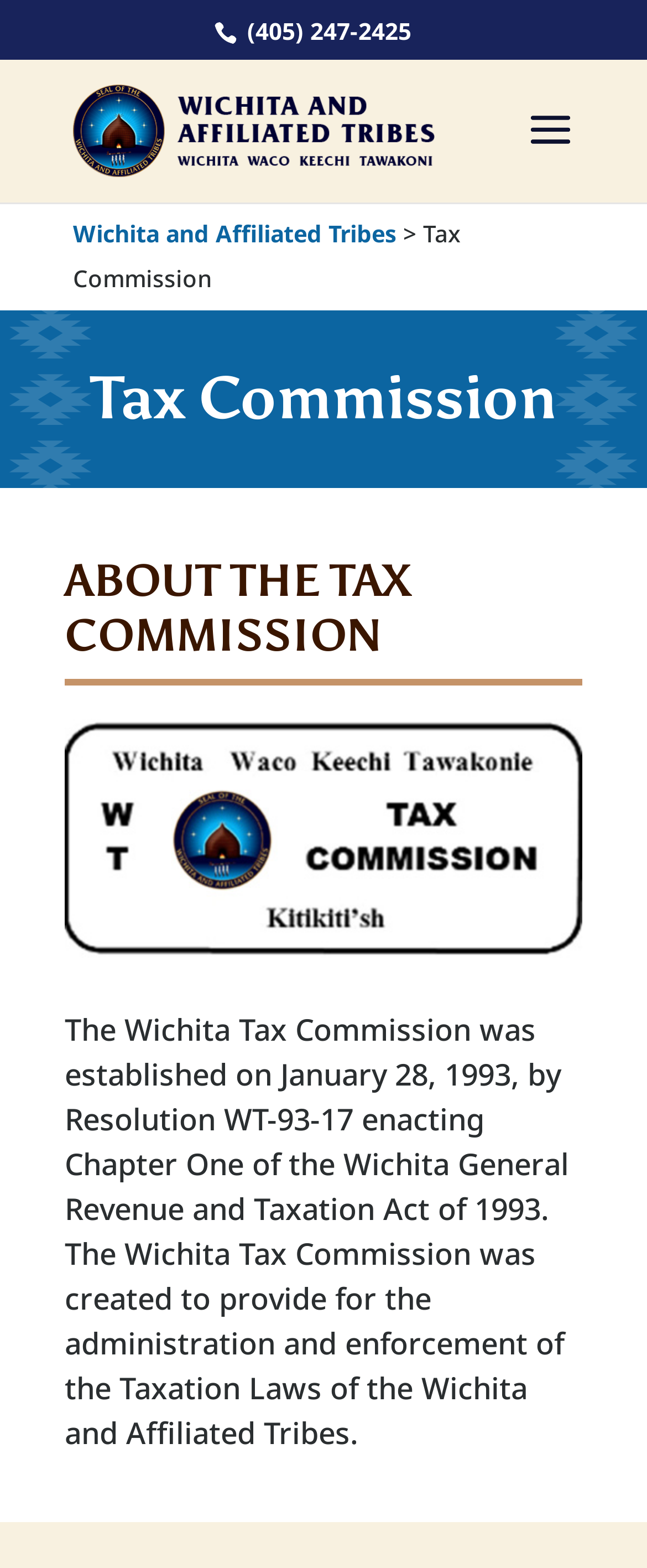Identify the bounding box for the given UI element using the description provided. Coordinates should be in the format (top-left x, top-left y, bottom-right x, bottom-right y) and must be between 0 and 1. Here is the description: (405) 247-2425

[0.382, 0.009, 0.636, 0.029]